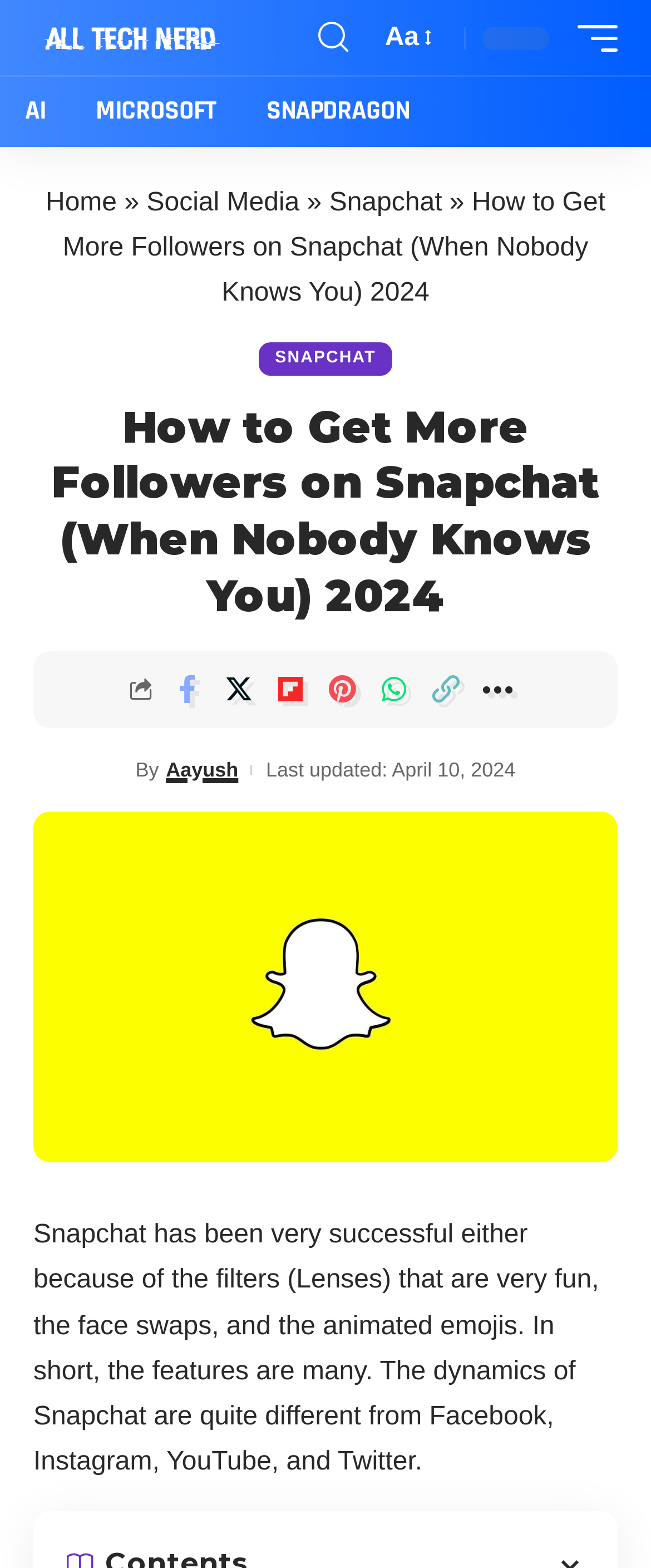What is the topic of the article?
Based on the image, give a concise answer in the form of a single word or short phrase.

Snapchat